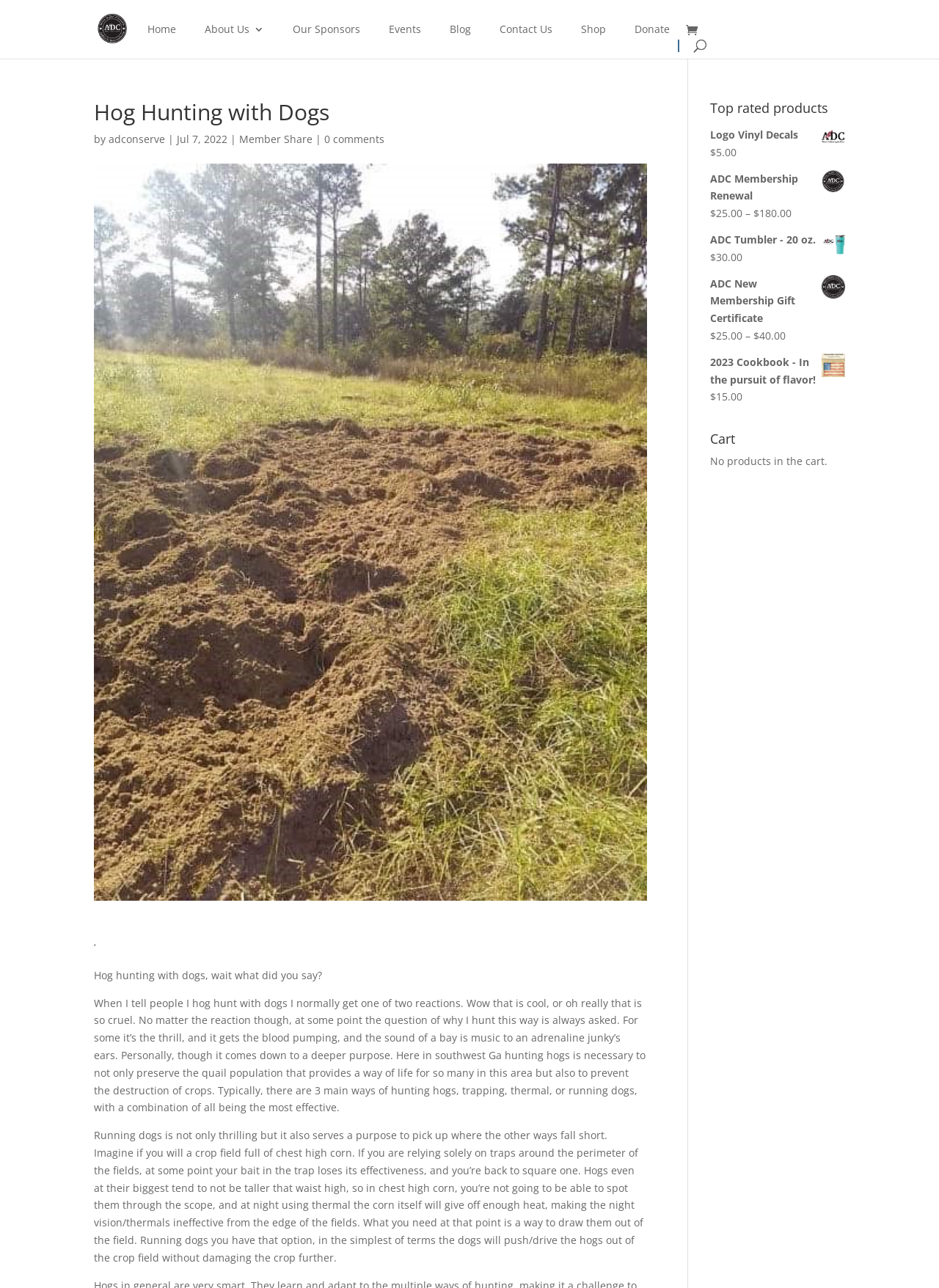Generate a detailed explanation of the webpage's features and information.

This webpage is about hog hunting with dogs, specifically discussing the reasons and methods of hunting hogs in southwest Georgia. At the top of the page, there is a navigation menu with links to "Home", "About Us", "Our Sponsors", "Events", "Blog", "Contact Us", "Shop", and "Donate". Below the navigation menu, there is a search bar and a heading that reads "Hog Hunting with Dogs". 

To the right of the heading, there is a link to "adconserve" and a date "Jul 7, 2022". Below this, there is a link to "Member Share" and a link to "0 comments". 

The main content of the page is a blog post that discusses the reactions people have when they hear about hog hunting with dogs. The author explains that they hunt hogs to preserve the quail population and prevent crop destruction. The post goes on to describe the different methods of hunting hogs, including trapping, thermal, and running dogs, and explains why running dogs is an effective method.

On the right side of the page, there is a section titled "Top rated products" that lists several products, including "Logo Vinyl Decals", "ADC Membership Renewal", "ADC Tumbler - 20 oz.", "ADC New Membership Gift Certificate", and "2023 Cookbook - In the pursuit of flavor!". Each product has a price listed next to it. 

Below the products section, there is a heading that reads "Cart" and a message that says "No products in the cart."